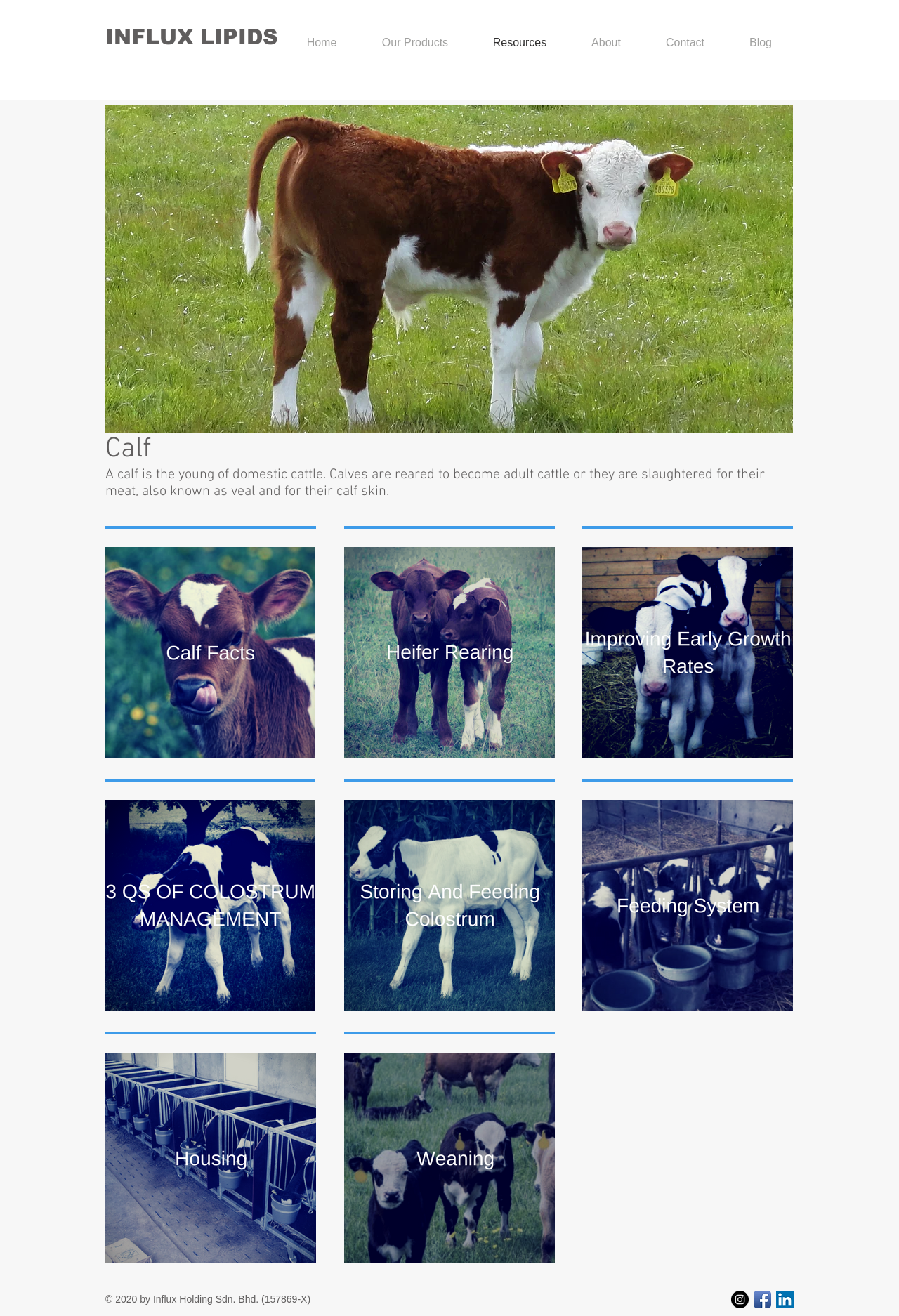What is the purpose of the 'Calf Facts' link?
Please give a detailed and elaborate answer to the question.

Based on the webpage content and structure, the 'Calf Facts' link is likely to provide information and facts about calves, which is a relevant resource for users interested in calf rearing and management.